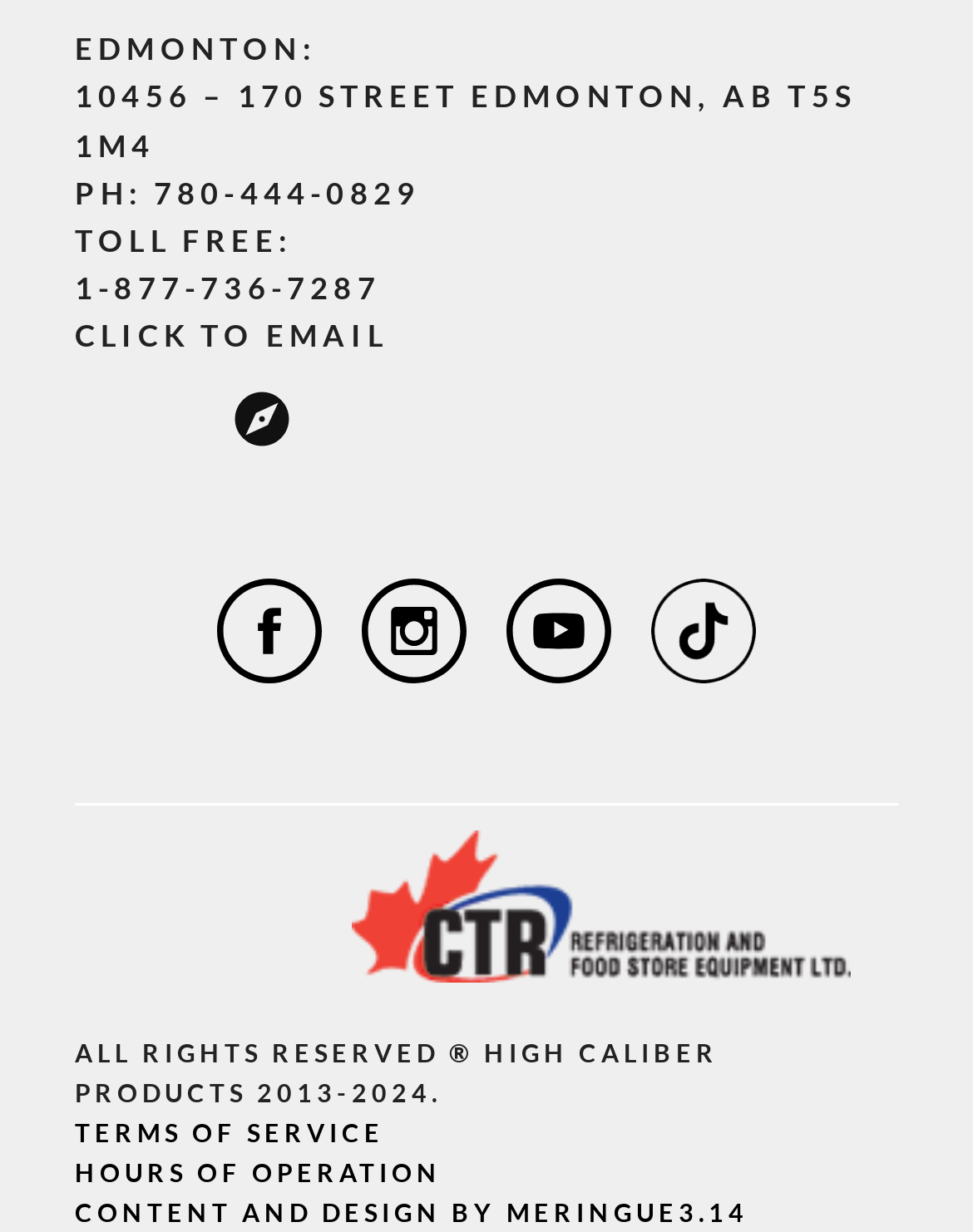Pinpoint the bounding box coordinates of the area that must be clicked to complete this instruction: "view social link".

[0.662, 0.464, 0.785, 0.561]